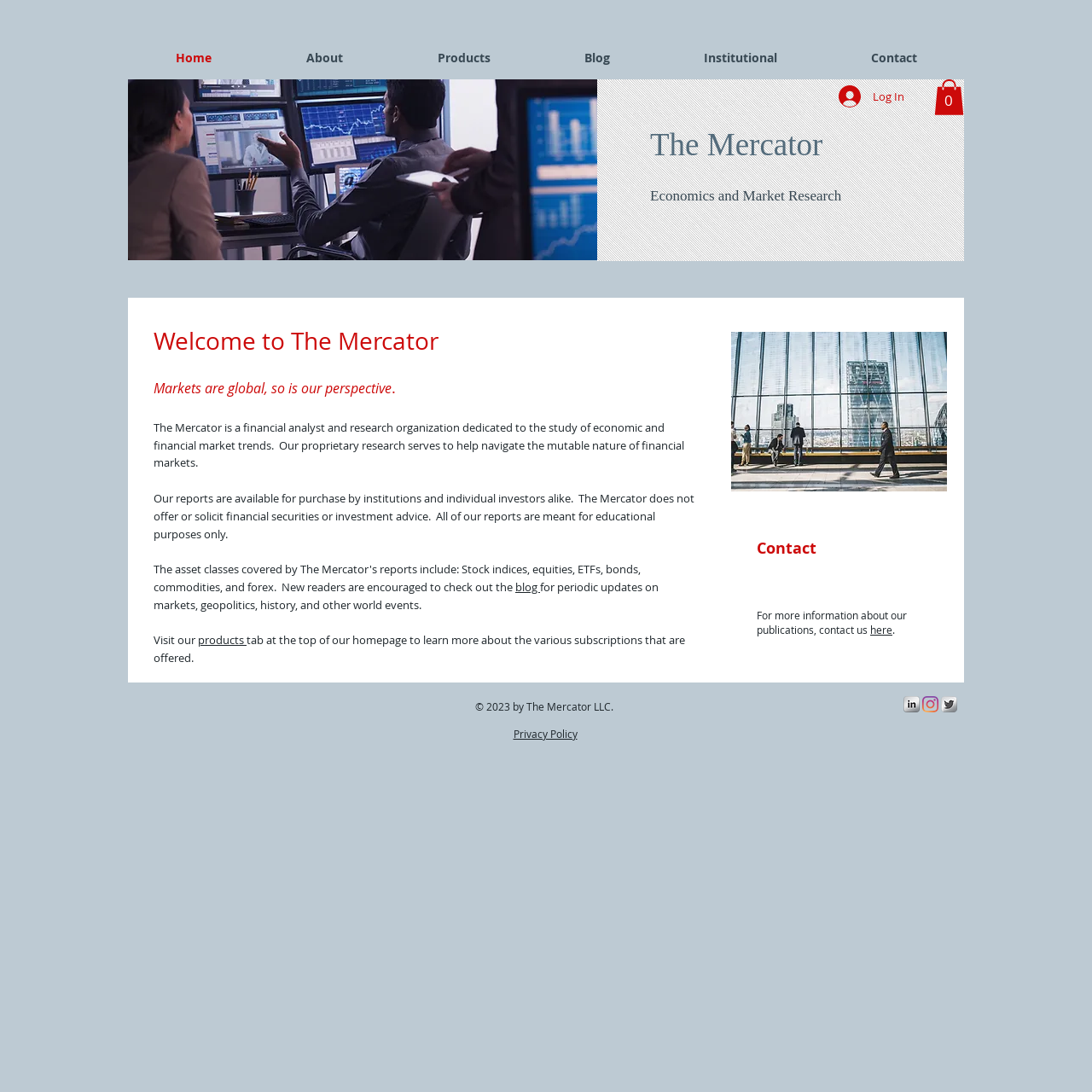Determine the bounding box coordinates for the clickable element to execute this instruction: "Log in to the website". Provide the coordinates as four float numbers between 0 and 1, i.e., [left, top, right, bottom].

[0.757, 0.073, 0.839, 0.103]